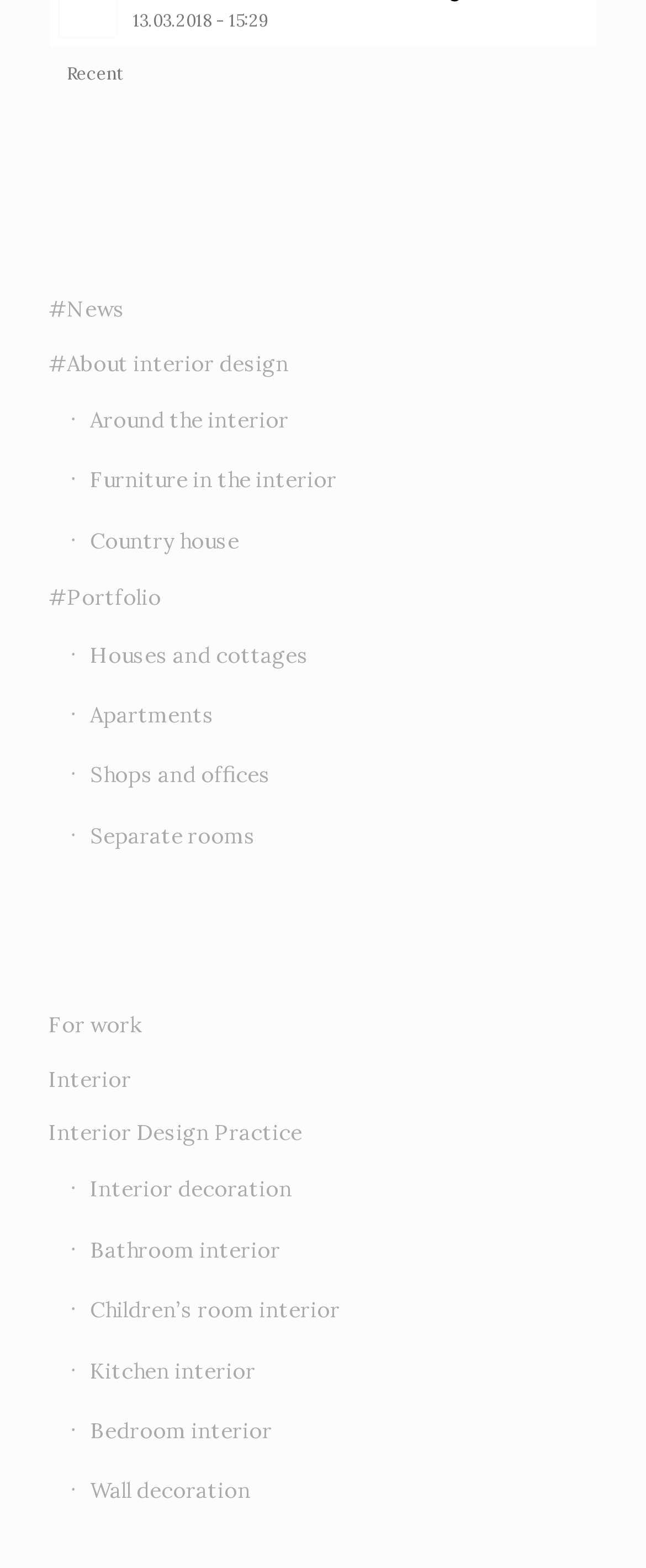What is the topmost link on the webpage?
Based on the content of the image, thoroughly explain and answer the question.

By analyzing the y1 coordinates of the bounding box of each link, I found that the link with the smallest y1 value is 'News', which means it is located at the topmost position on the webpage.